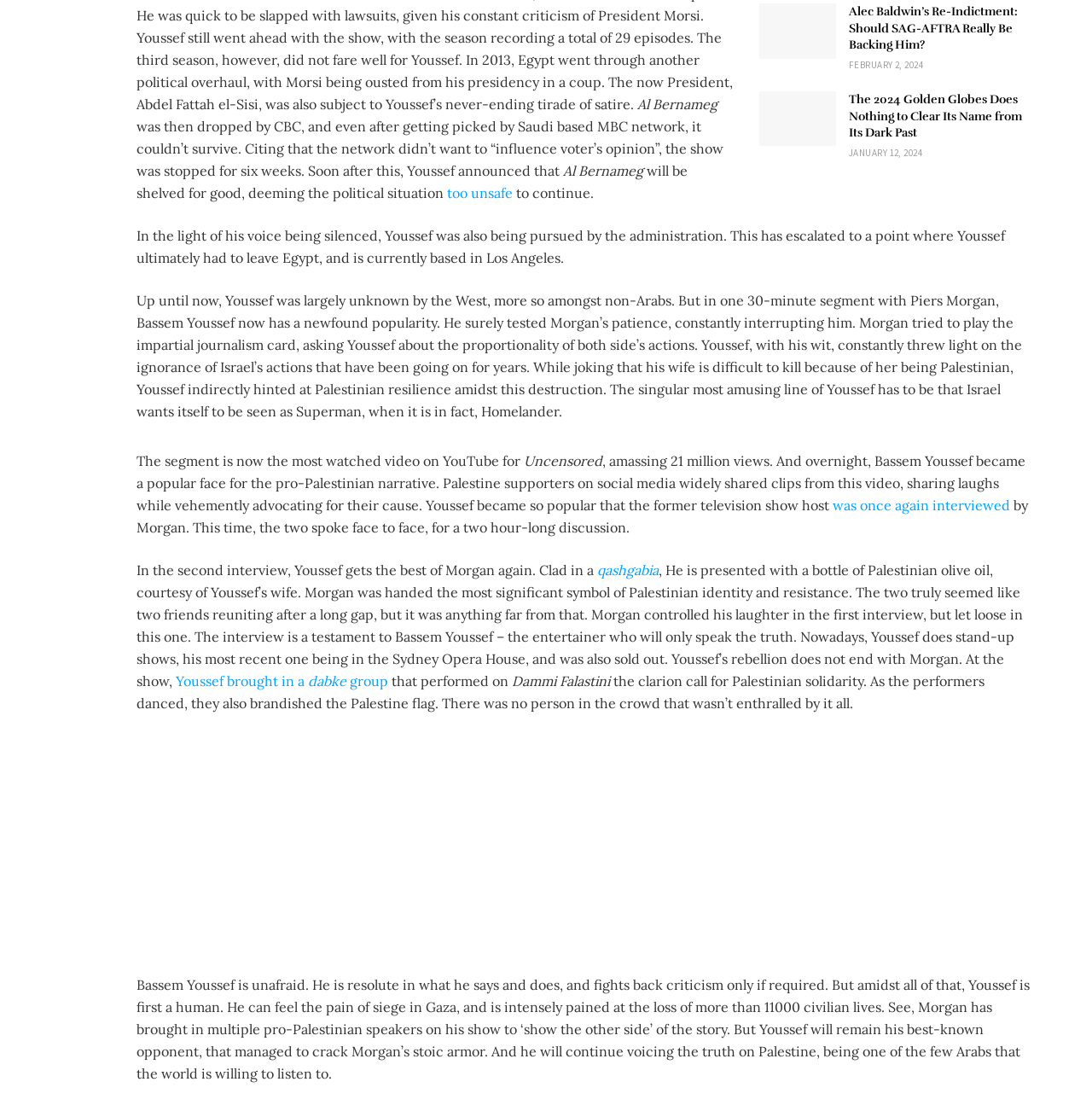Answer the question below using just one word or a short phrase: 
What is the name of the song performed by the dabke group at Bassem Youssef's show?

Dammi Falastini